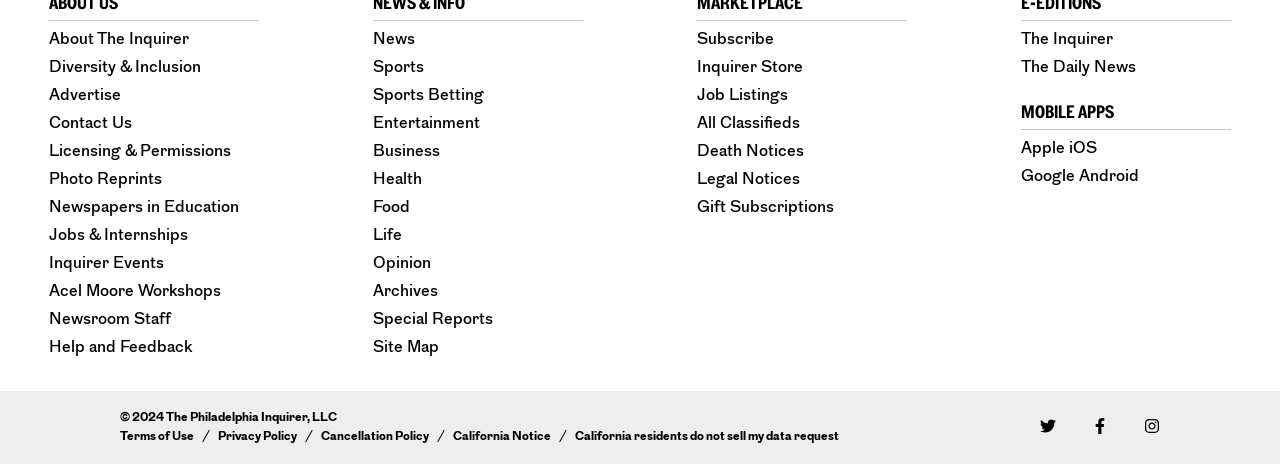Can you find the bounding box coordinates for the element that needs to be clicked to execute this instruction: "Click on About The Inquirer"? The coordinates should be given as four float numbers between 0 and 1, i.e., [left, top, right, bottom].

[0.038, 0.067, 0.202, 0.101]